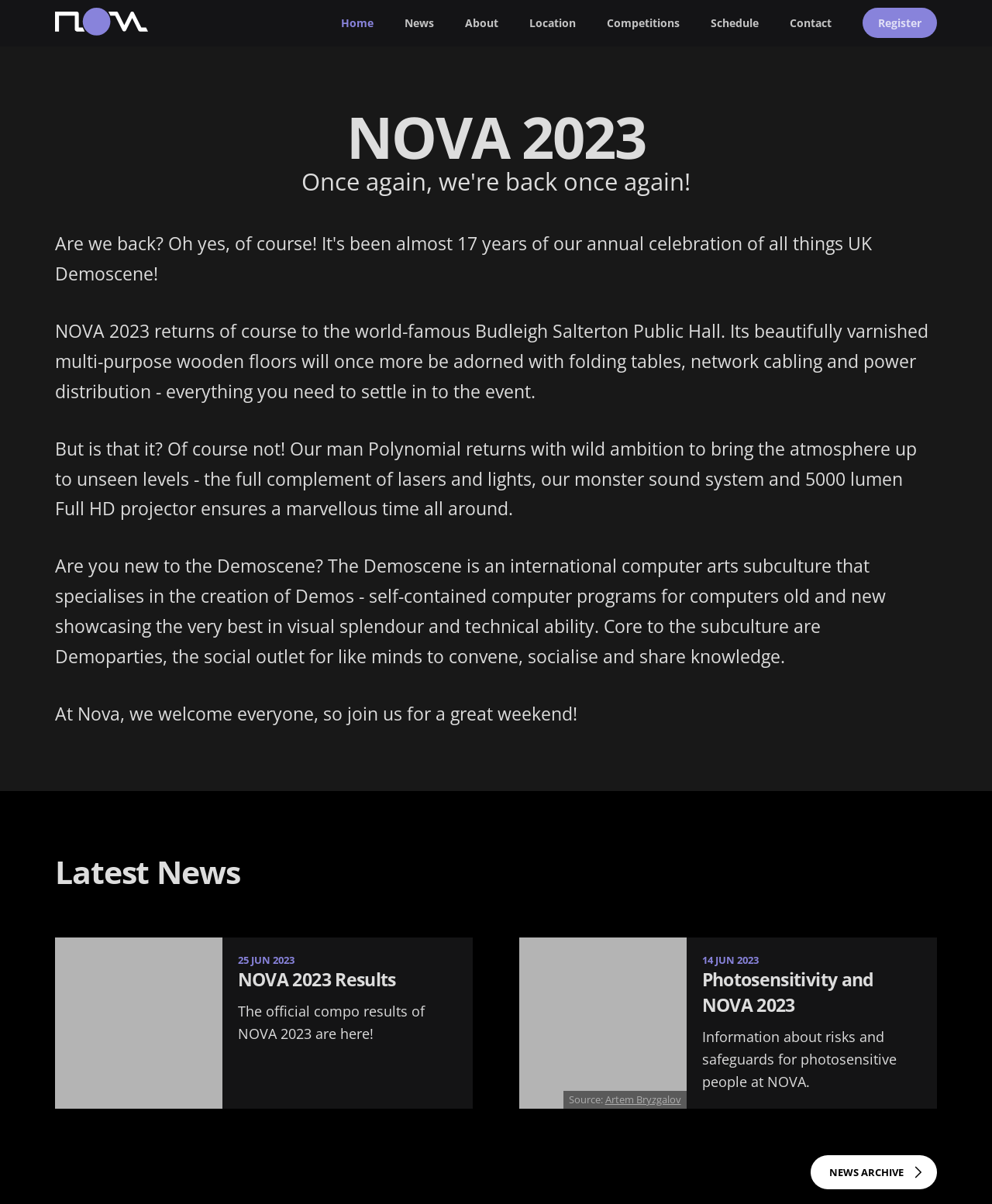Where is NOVA 2023 taking place?
Using the image, answer in one word or phrase.

Budleigh Salterton Public Hall